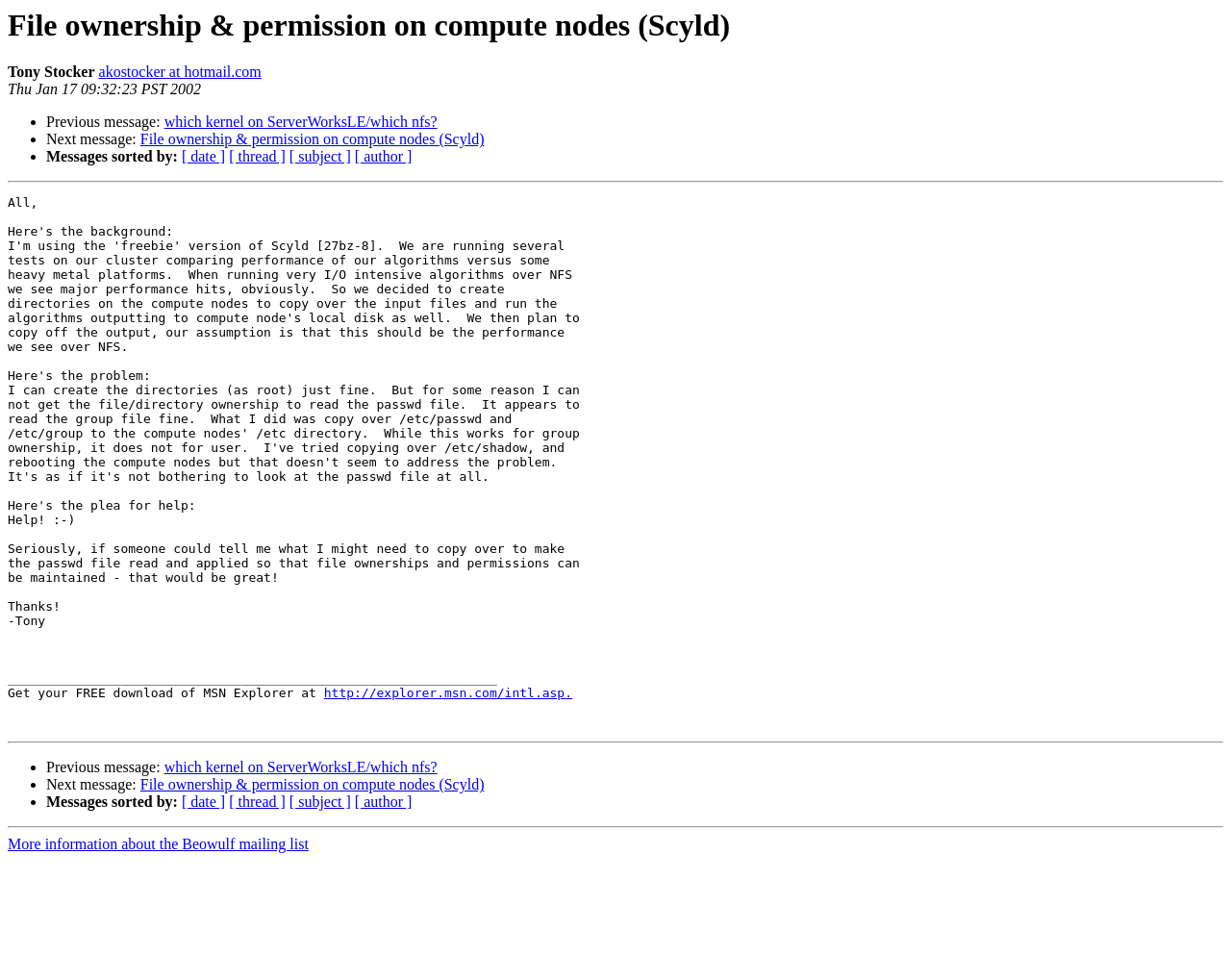Answer the question in one word or a short phrase:
What is the date of this message?

Thu Jan 17 09:32:23 PST 2002